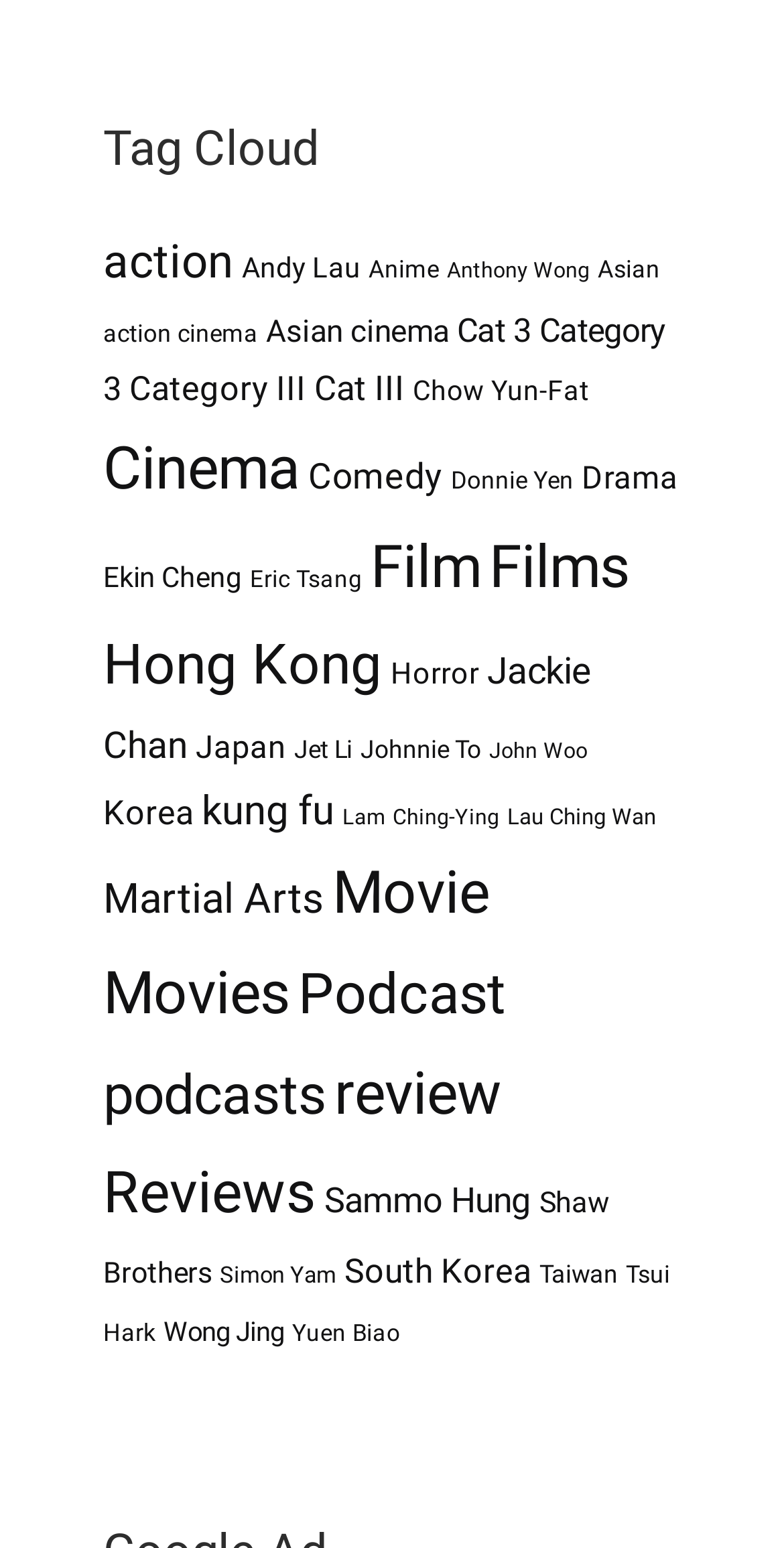Kindly determine the bounding box coordinates for the area that needs to be clicked to execute this instruction: "Browse the 'Asian cinema' category".

[0.34, 0.203, 0.573, 0.227]